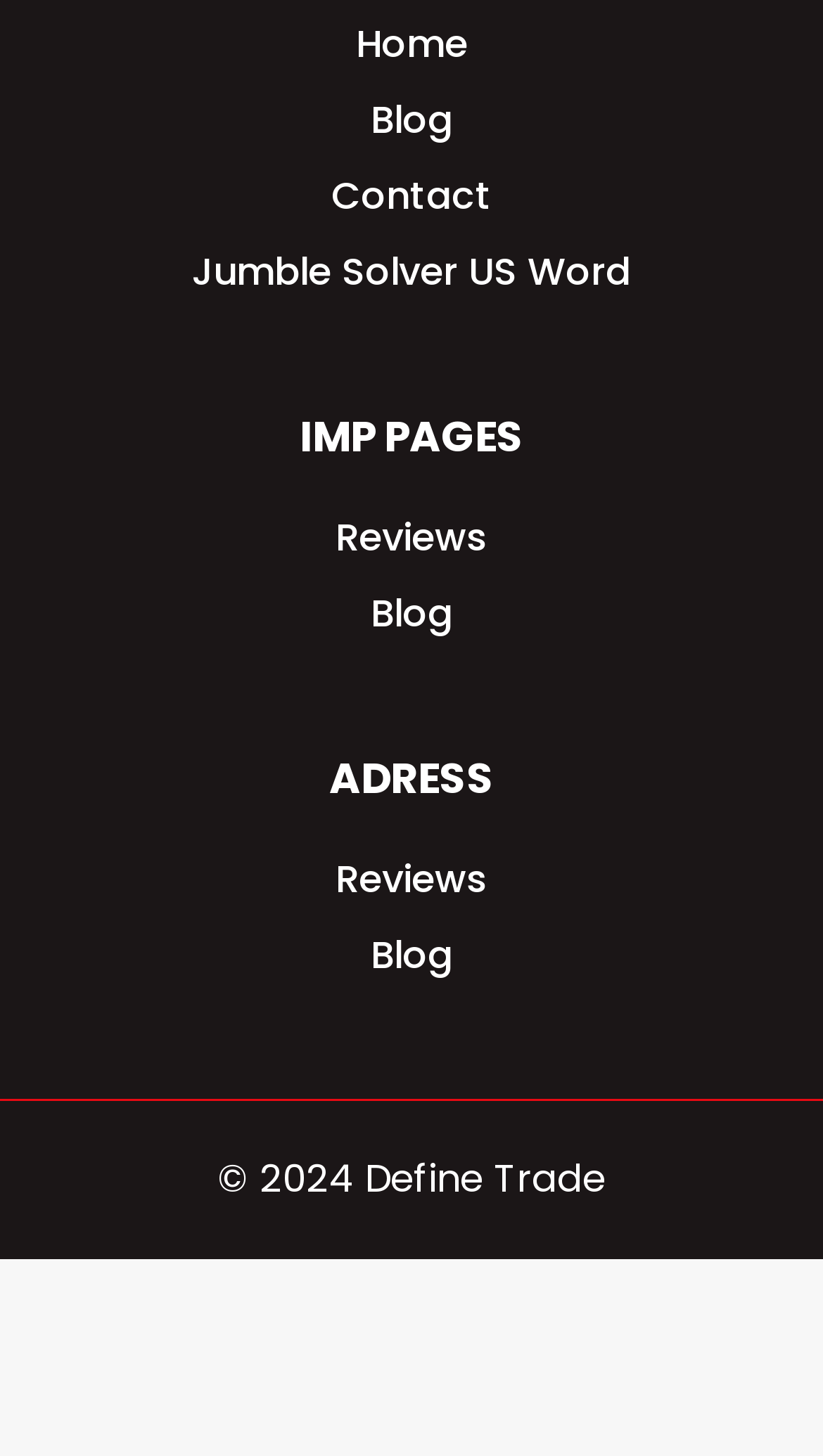What is the website's contact information?
Look at the image and respond with a one-word or short phrase answer.

Not specified